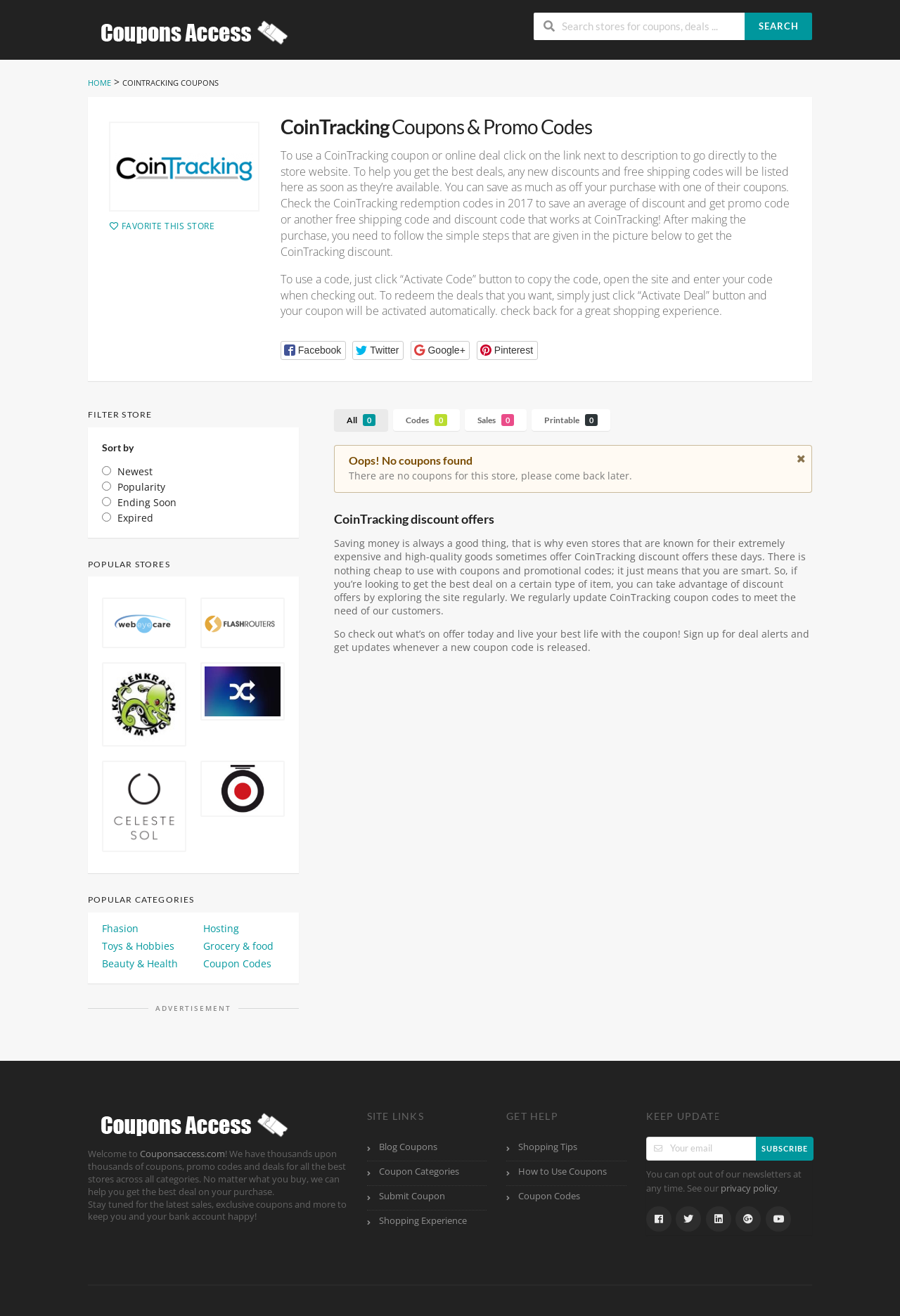Locate the bounding box coordinates of the element you need to click to accomplish the task described by this instruction: "Search for coupons".

[0.593, 0.01, 0.827, 0.03]